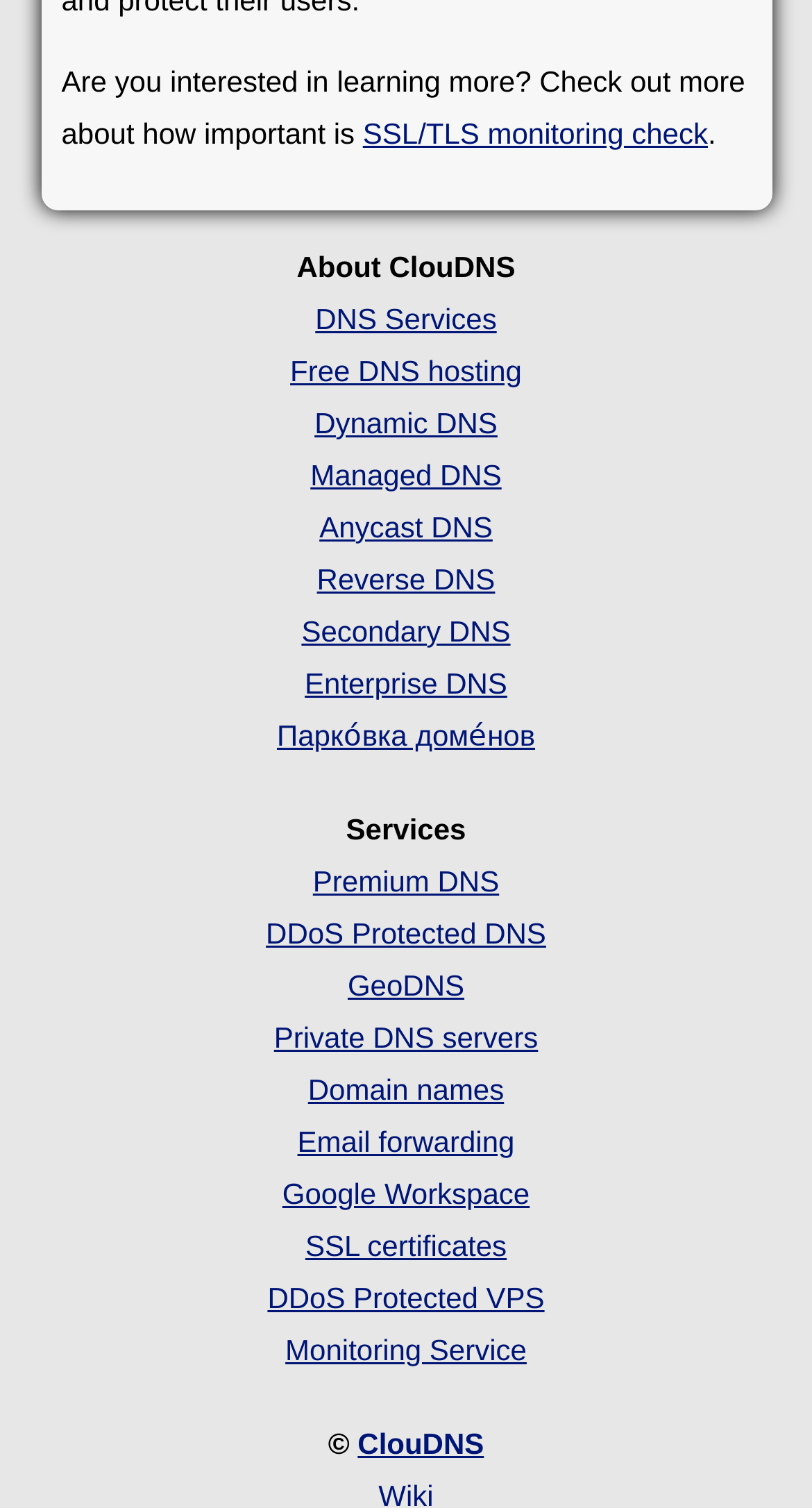How many links are there on this webpage?
Look at the image and answer with only one word or phrase.

20